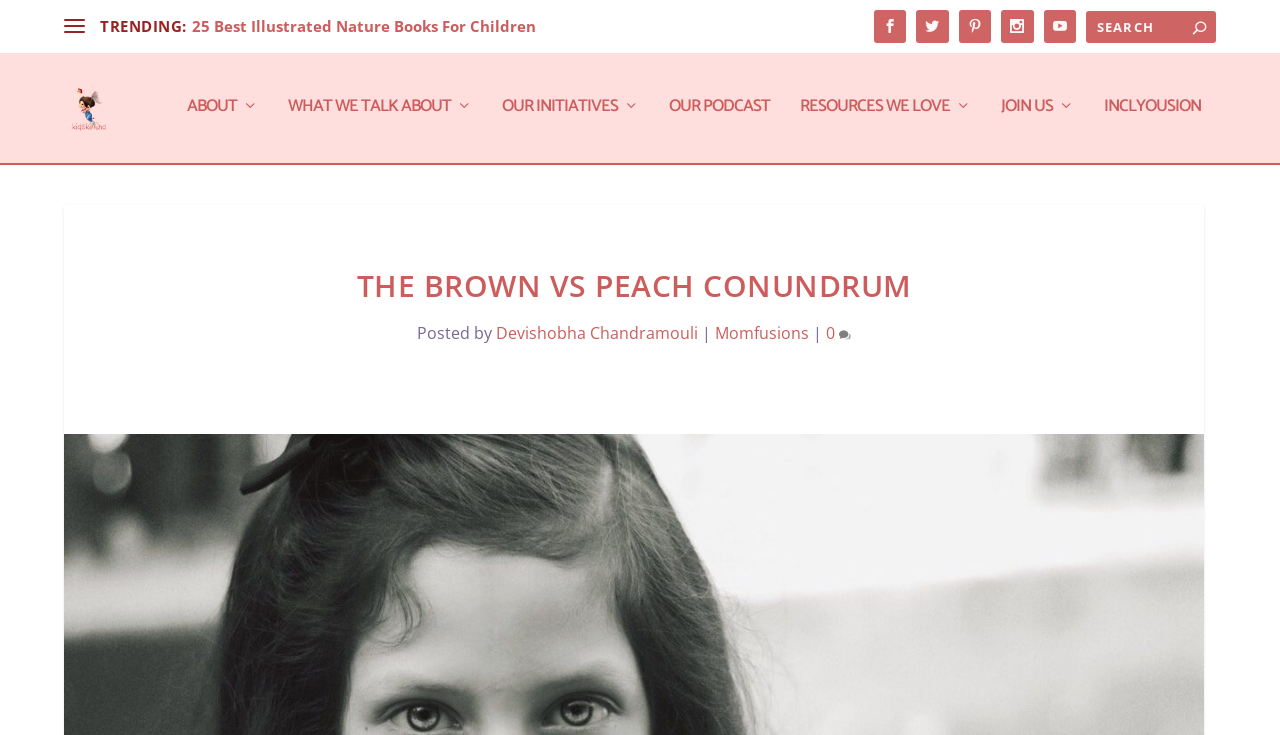Please determine the bounding box coordinates for the UI element described here. Use the format (top-left x, top-left y, bottom-right x, bottom-right y) with values bounded between 0 and 1: InclYOUsion

[0.778, 0.229, 0.854, 0.317]